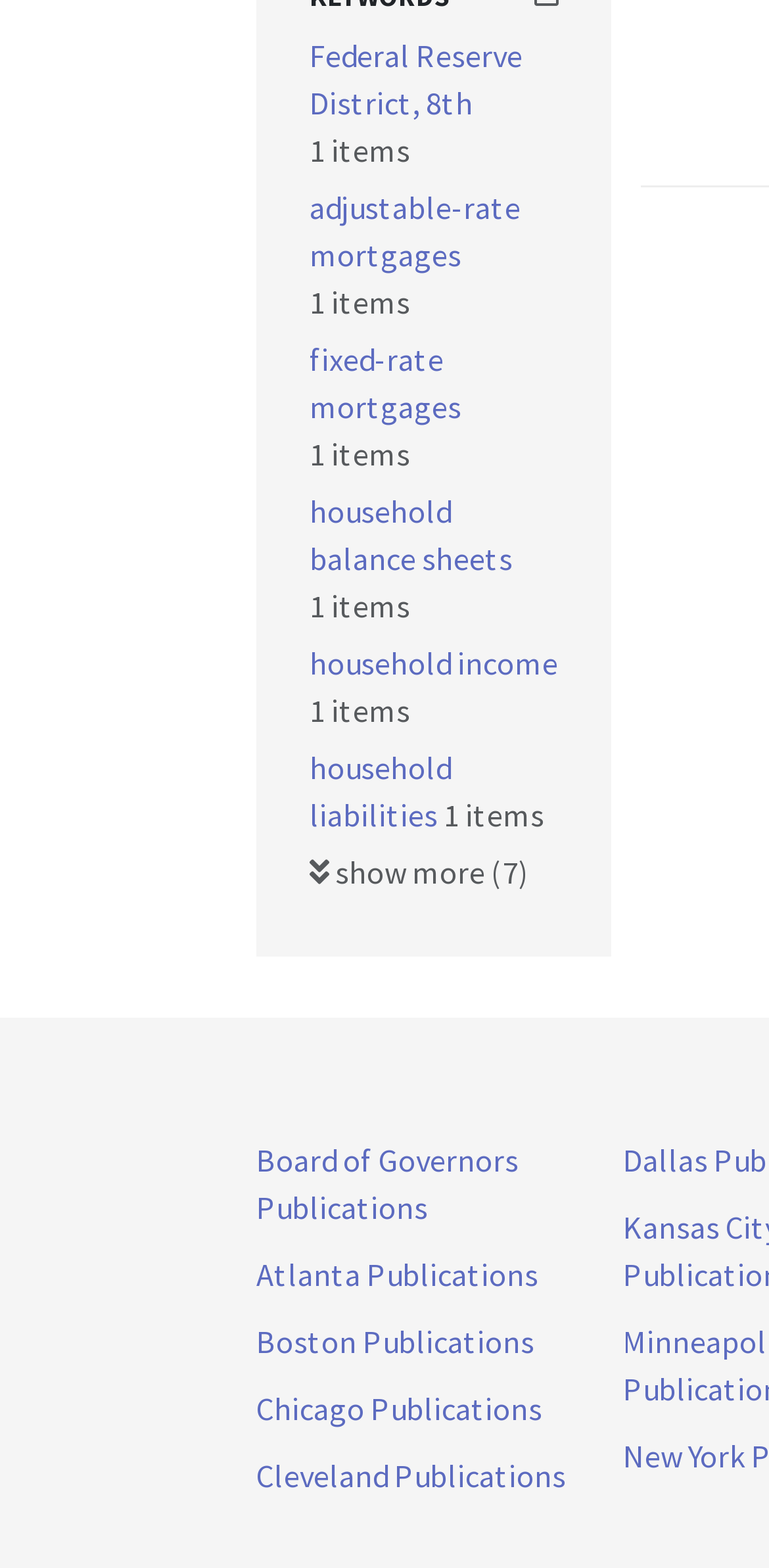Locate the coordinates of the bounding box for the clickable region that fulfills this instruction: "view Federal Reserve District information".

[0.403, 0.023, 0.679, 0.078]